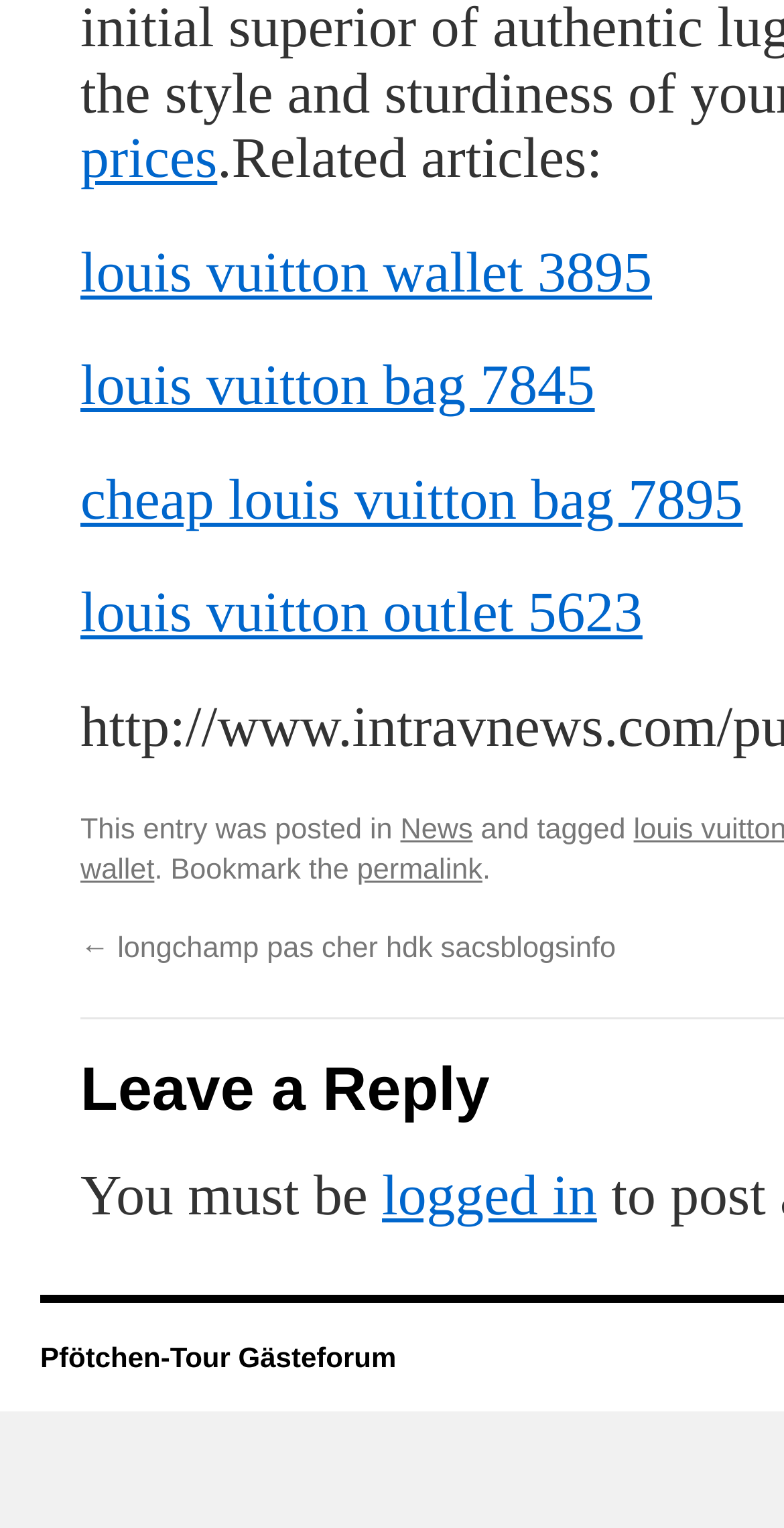What is the topic of the related articles?
Analyze the screenshot and provide a detailed answer to the question.

The topic of the related articles can be determined by looking at the links 'louis vuitton wallet 3895', 'louis vuitton bag 7845', 'cheap louis vuitton bag 7895', and 'louis vuitton outlet 5623'. All of these links contain the phrase 'Louis Vuitton', suggesting that the related articles are about Louis Vuitton products.